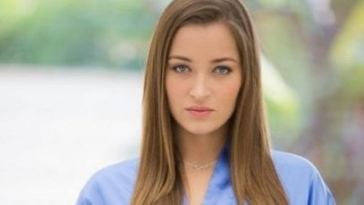Analyze the image and give a detailed response to the question:
What is the atmosphere in the image?

The caption describes the atmosphere in the image as refreshing and calm, which is created by the combination of the woman's confident and serene demeanor, her light blue robe, and the blurred, green background of foliage.